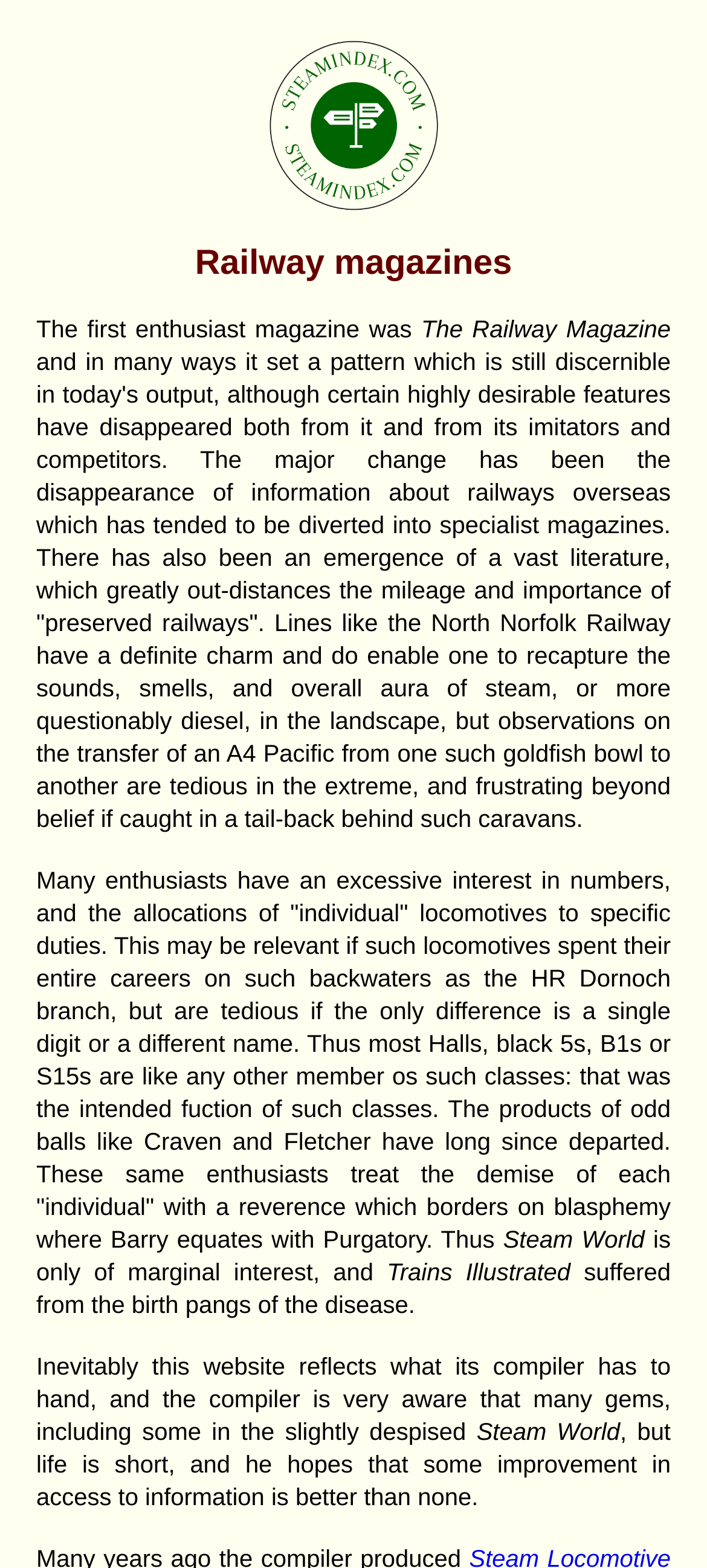What is the name of the magazine mentioned at the bottom of the page?
Using the information from the image, give a concise answer in one word or a short phrase.

Steam World